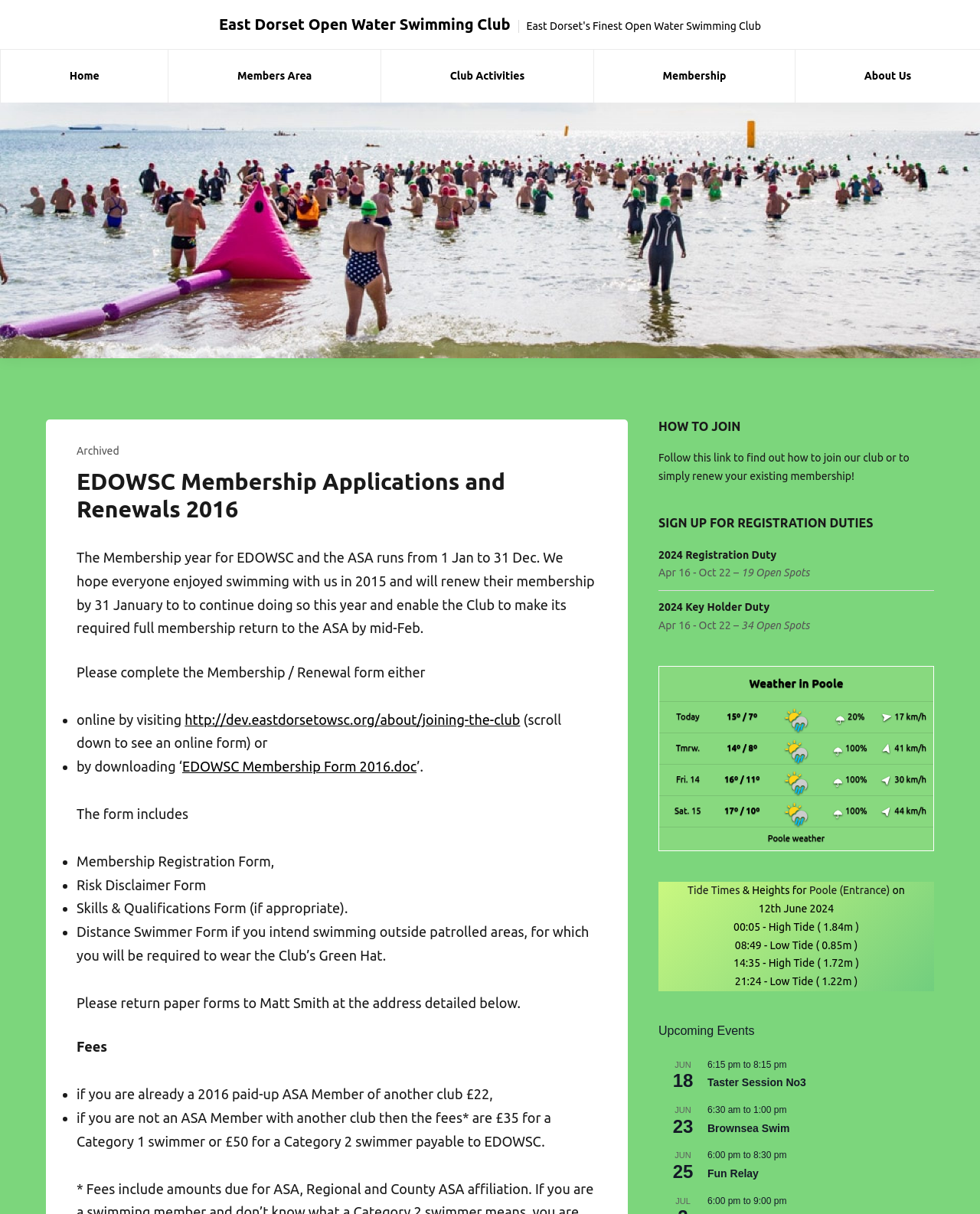Can you identify and provide the main heading of the webpage?

EDOWSC Membership Applications and Renewals 2016